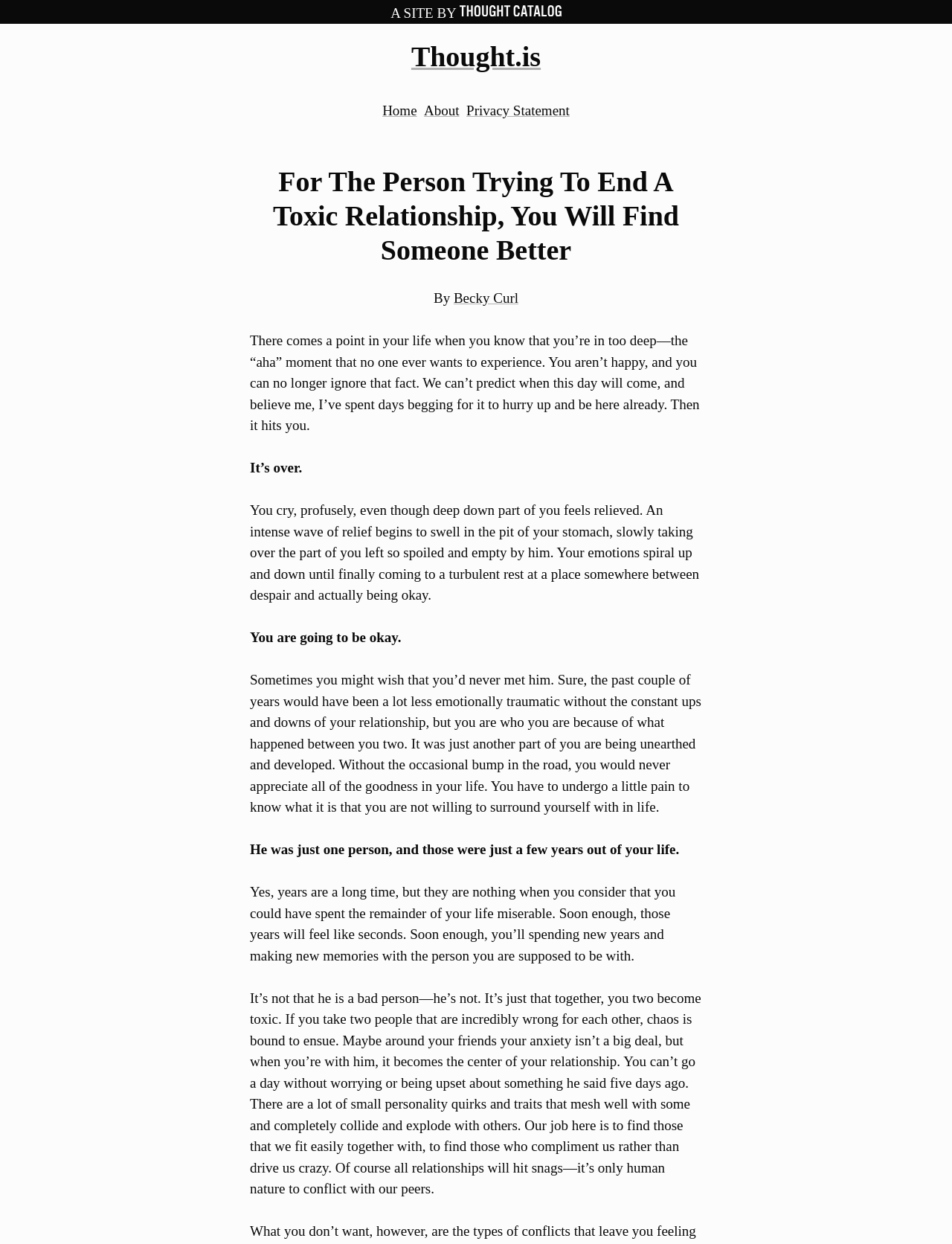What is the author's attitude towards the past relationship?
Based on the visual, give a brief answer using one word or a short phrase.

Accepting and grateful